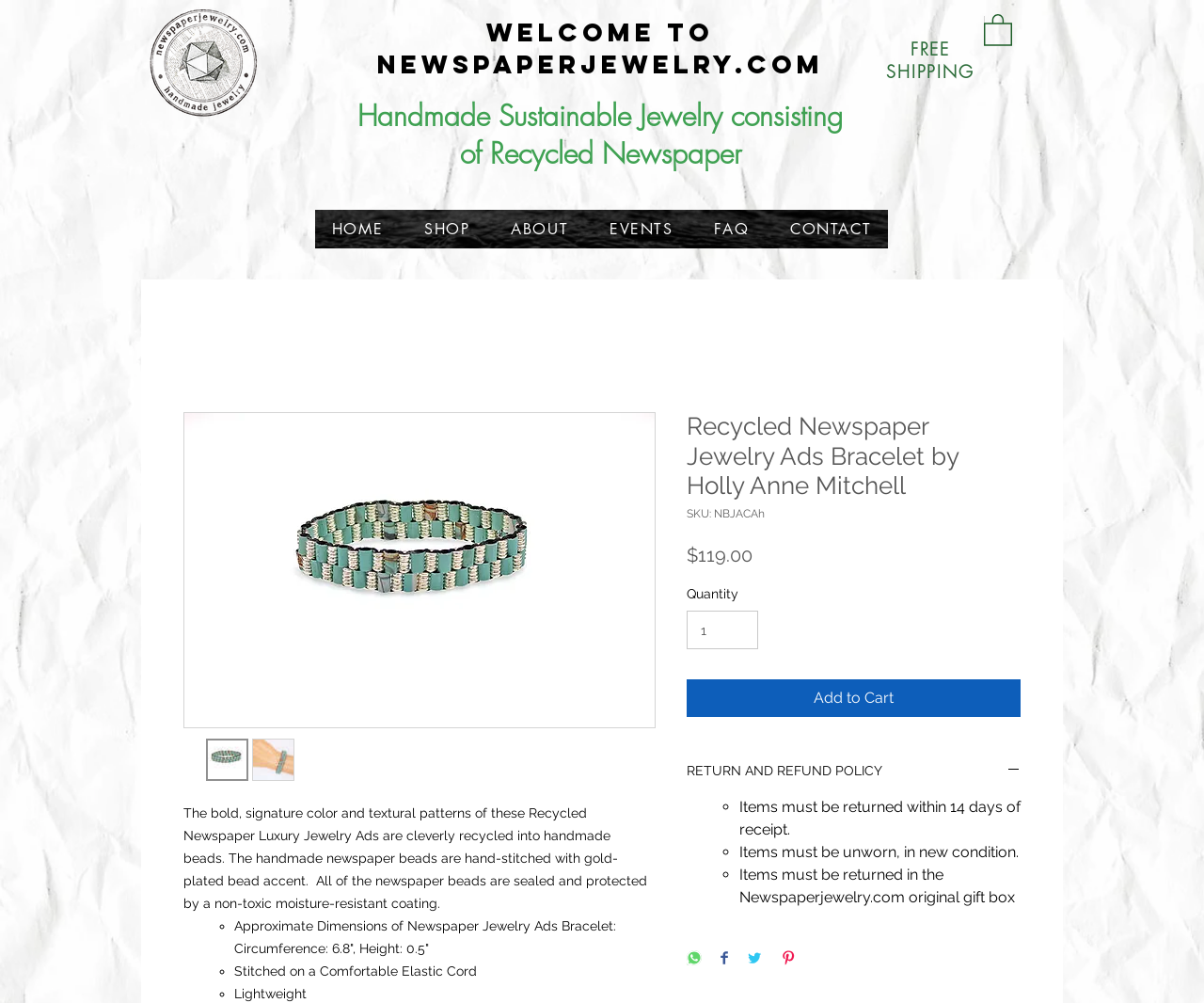What is the price of the bracelet?
Look at the image and respond with a one-word or short-phrase answer.

$119.00